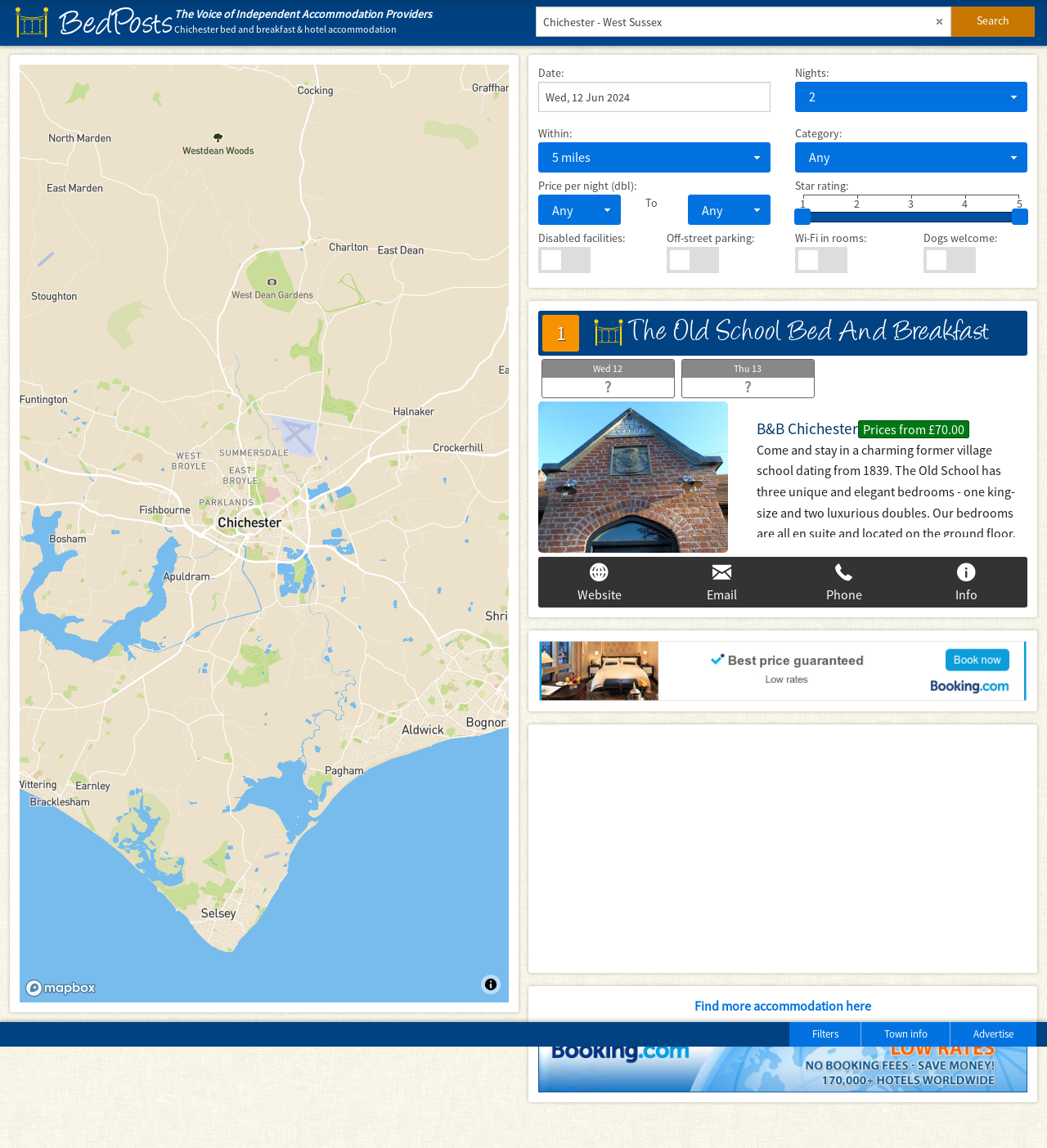Identify the coordinates of the bounding box for the element described below: "Search". Return the coordinates as four float numbers between 0 and 1: [left, top, right, bottom].

[0.909, 0.006, 0.988, 0.032]